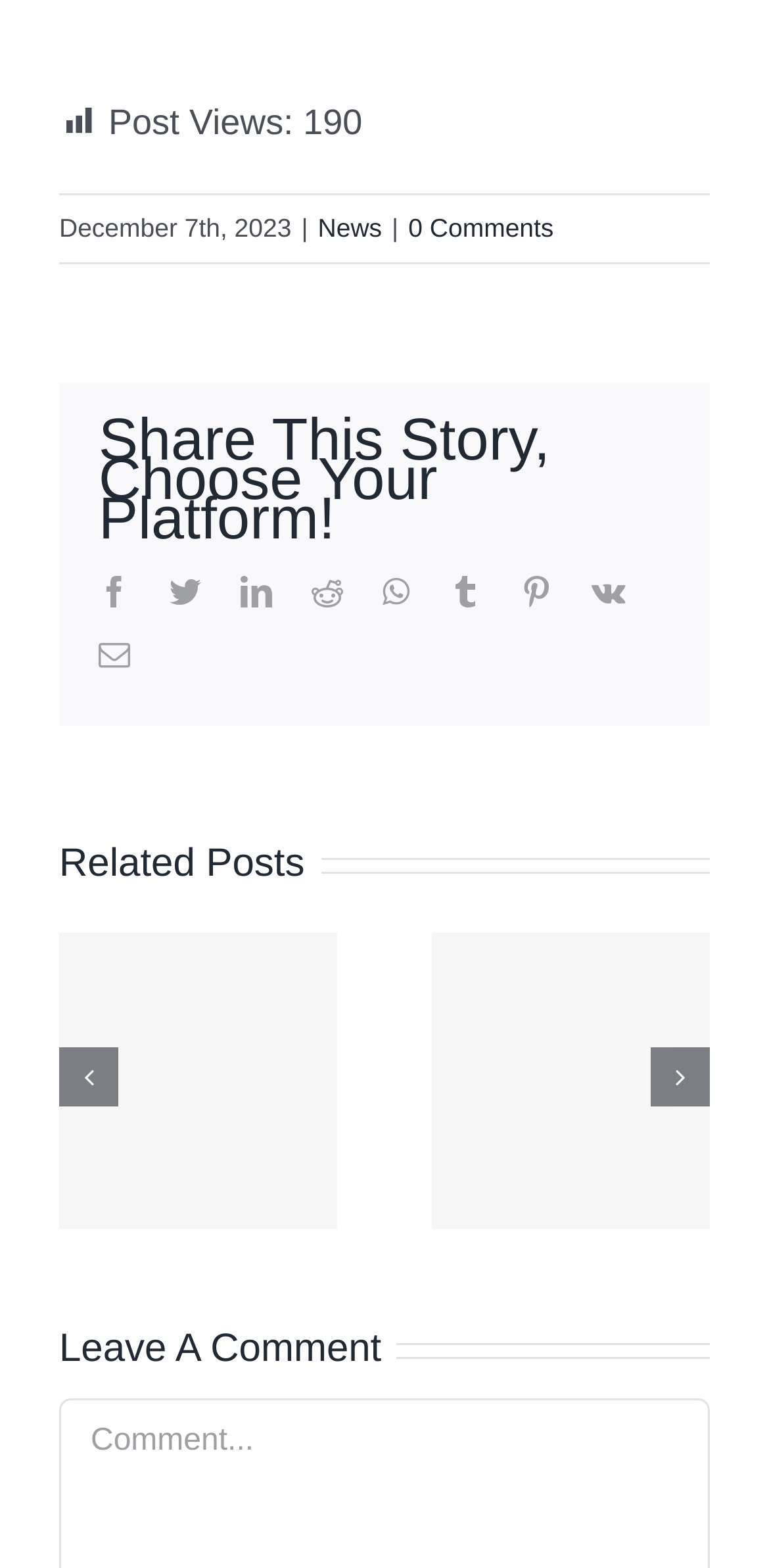Identify the bounding box coordinates of the area that should be clicked in order to complete the given instruction: "Share on Twitter". The bounding box coordinates should be four float numbers between 0 and 1, i.e., [left, top, right, bottom].

[0.221, 0.367, 0.262, 0.387]